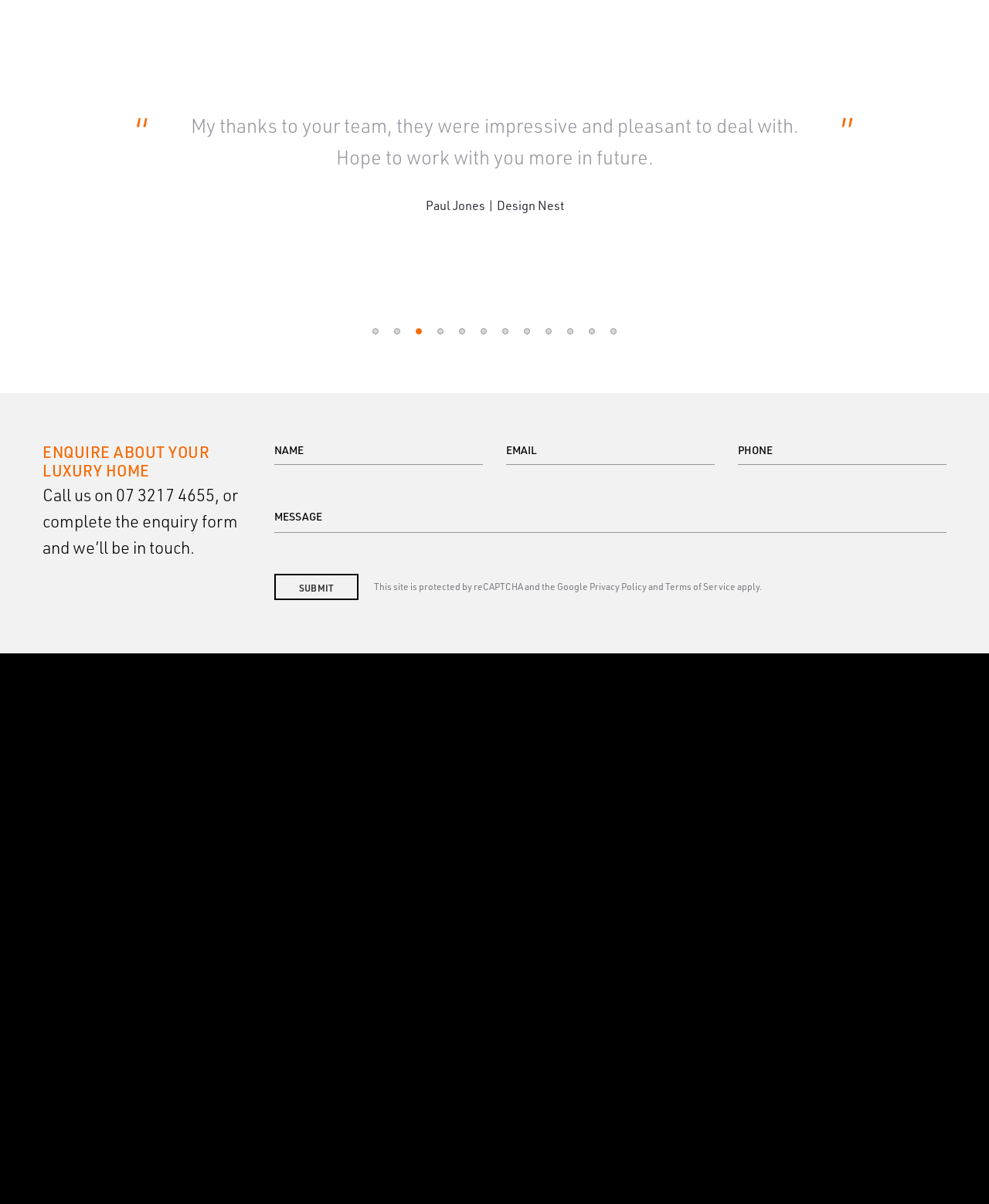Refer to the image and provide an in-depth answer to the question:
What is the purpose of the form?

The form is located in the 'ENQUIRE ABOUT YOUR LUXURY HOME' section, and it has fields for name, email, phone, and message. The purpose of the form is to allow users to send a message or enquiry to the company, as indicated by the 'Submit' button.